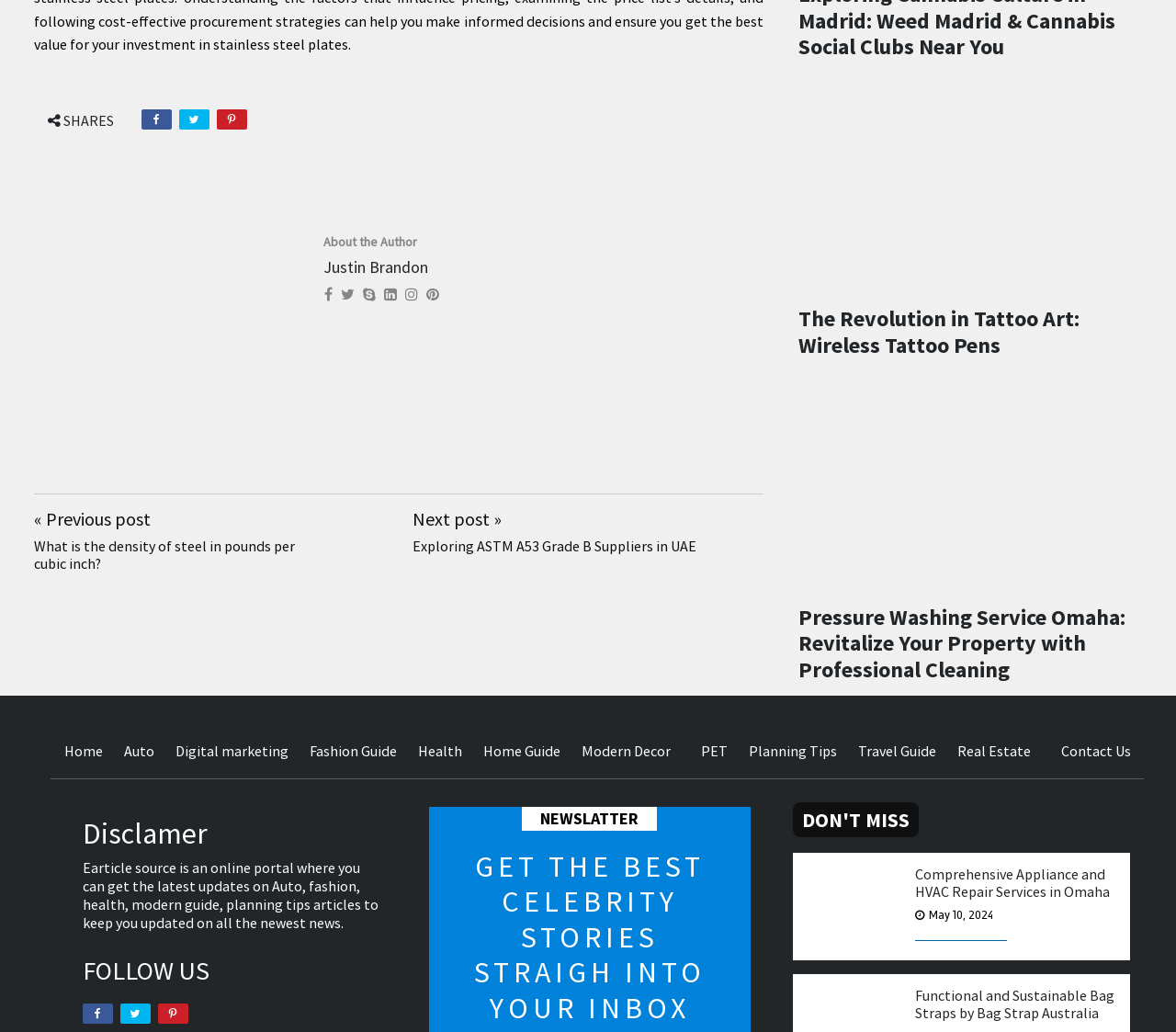Please identify the bounding box coordinates of the element's region that I should click in order to complete the following instruction: "Get the newsletter". The bounding box coordinates consist of four float numbers between 0 and 1, i.e., [left, top, right, bottom].

[0.38, 0.823, 0.622, 0.994]